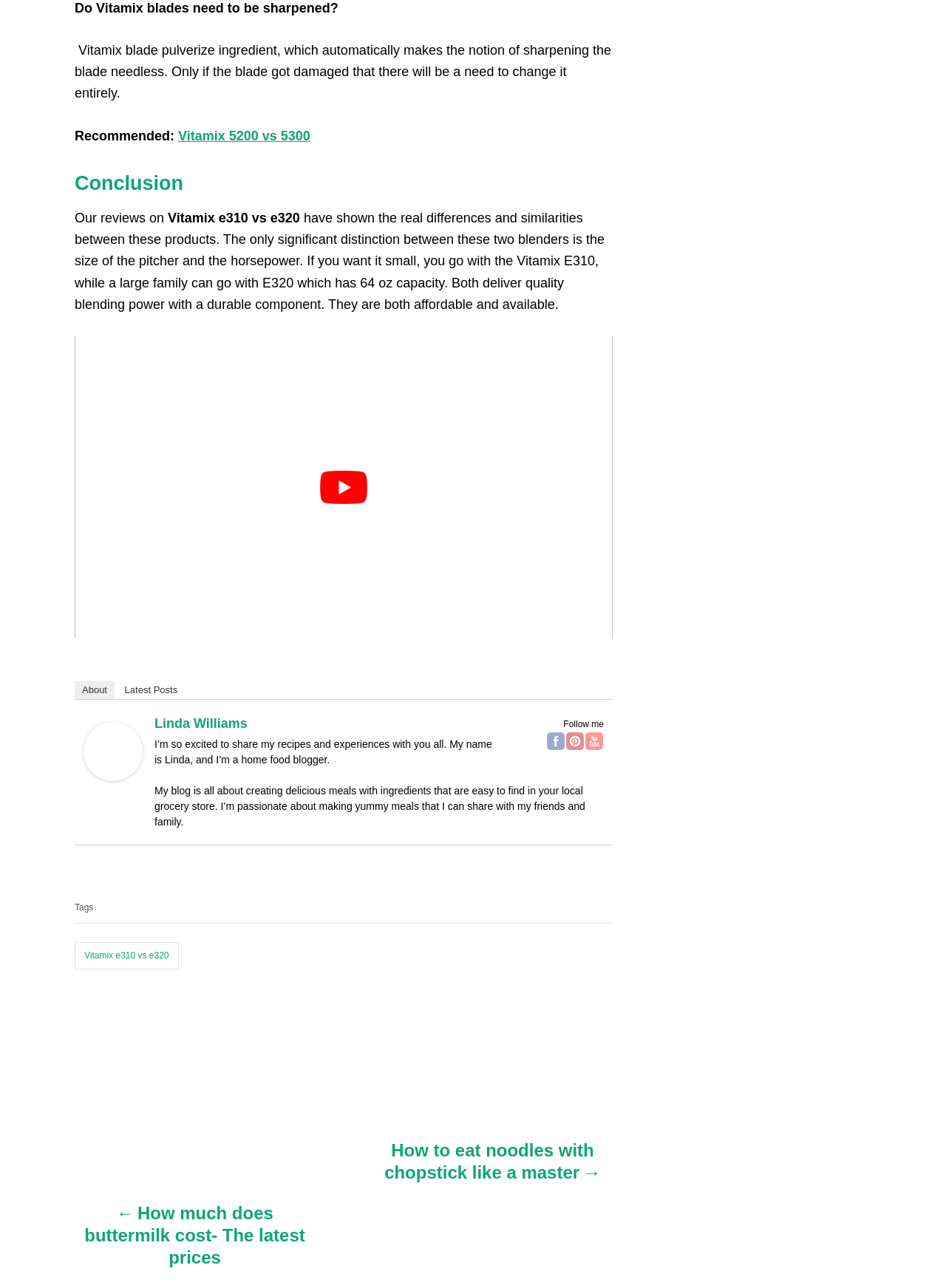Identify the bounding box coordinates of the area that should be clicked in order to complete the given instruction: "Read the previous post 'How much does buttermilk cost- The latest prices'". The bounding box coordinates should be four float numbers between 0 and 1, i.e., [left, top, right, bottom].

[0.079, 0.933, 0.333, 0.996]